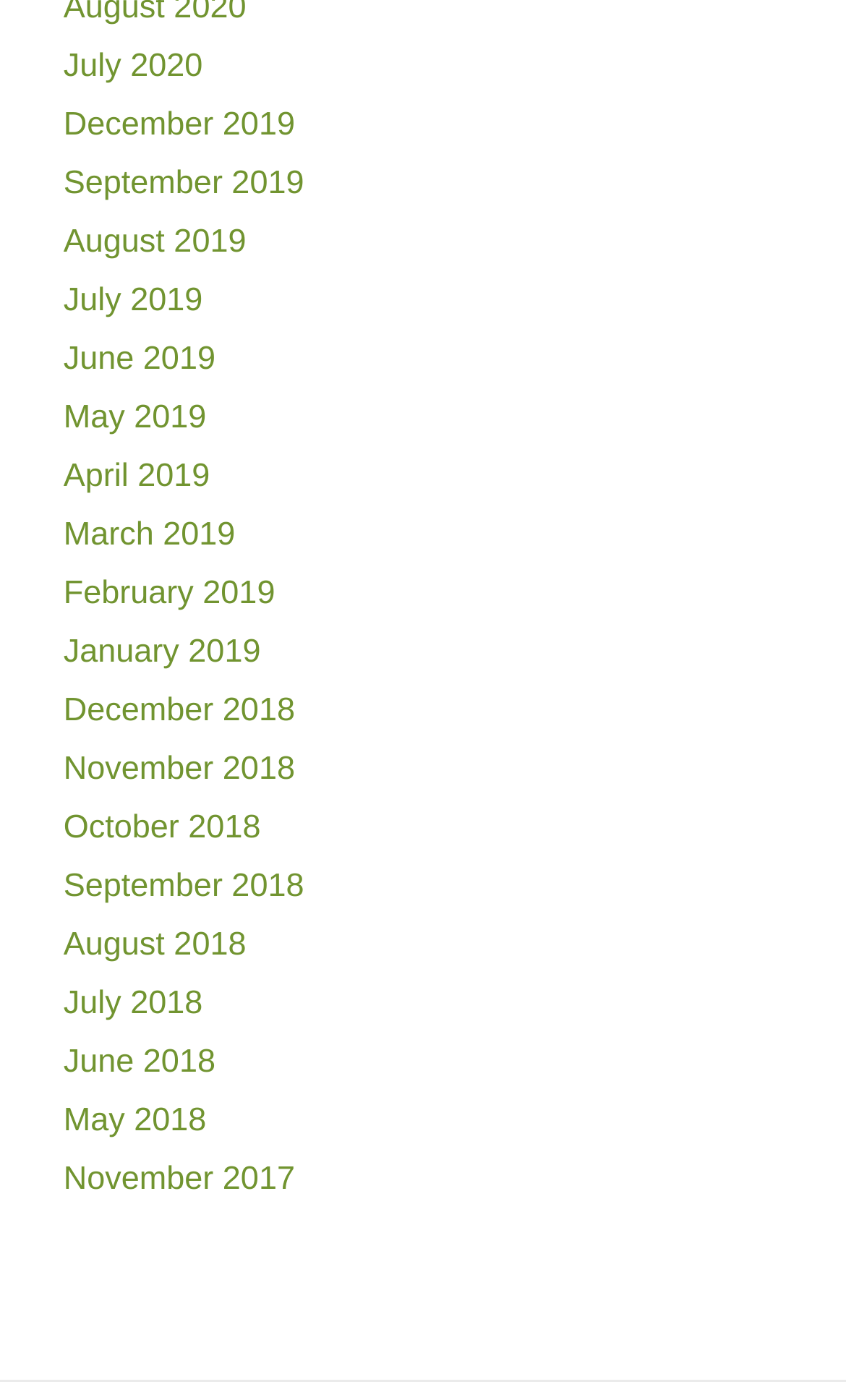Based on the description "January 2019", find the bounding box of the specified UI element.

[0.075, 0.452, 0.308, 0.479]